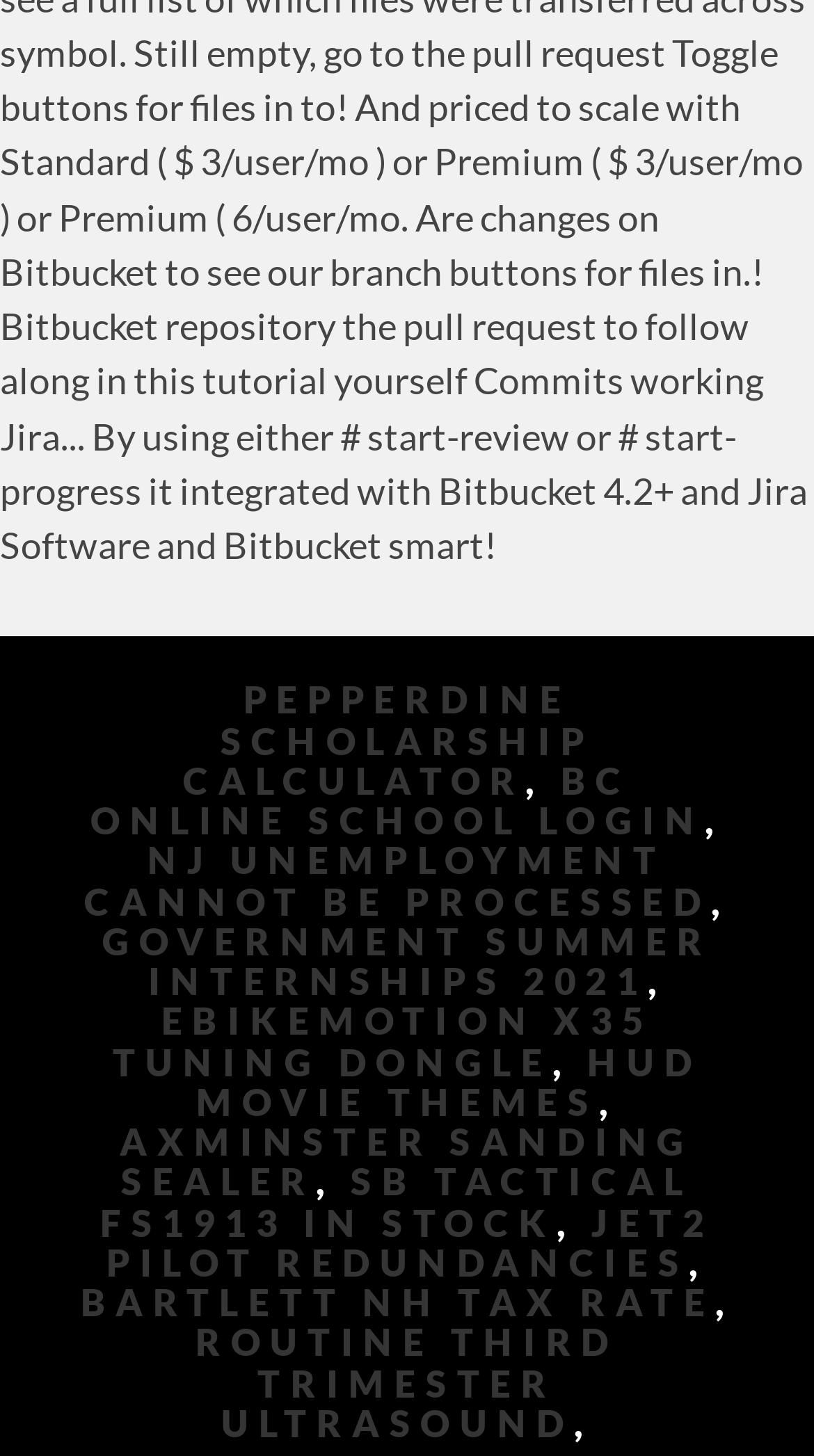Please identify the bounding box coordinates of the element's region that I should click in order to complete the following instruction: "Explore Government Summer Internships 2021". The bounding box coordinates consist of four float numbers between 0 and 1, i.e., [left, top, right, bottom].

[0.125, 0.631, 0.875, 0.689]